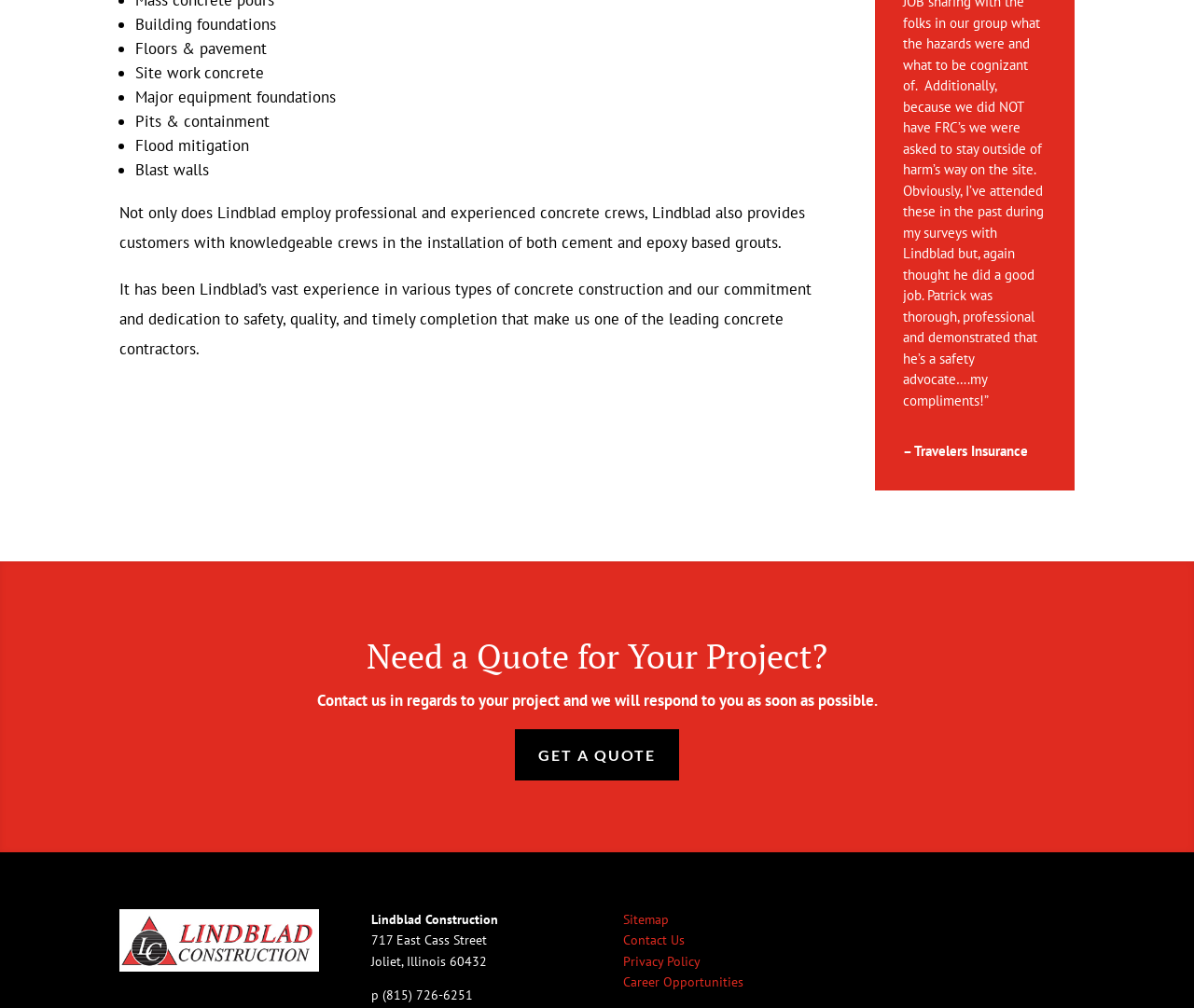What is the purpose of the 'GET A QUOTE' button?
From the image, provide a succinct answer in one word or a short phrase.

To contact the company for a project quote